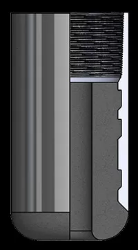Craft a detailed explanation of the image.

The image showcases a detailed view of a Cementing Float Equipment, specifically designed with a threaded connection for use in oil and gas wells. Its structure highlights the robust materials used, ensuring durability and resistance to harsh conditions. This specialized apparatus is essential for the cementing process, providing a reliable solution to prevent potential issues like gas migration and cement channeling during operations. The design emphasizes high performance under both high pressure and high temperature conditions, making it ideal for a variety of well environments, whether onshore or offshore. This equipment is a key element in maintaining efficient cementing operations in the industry.